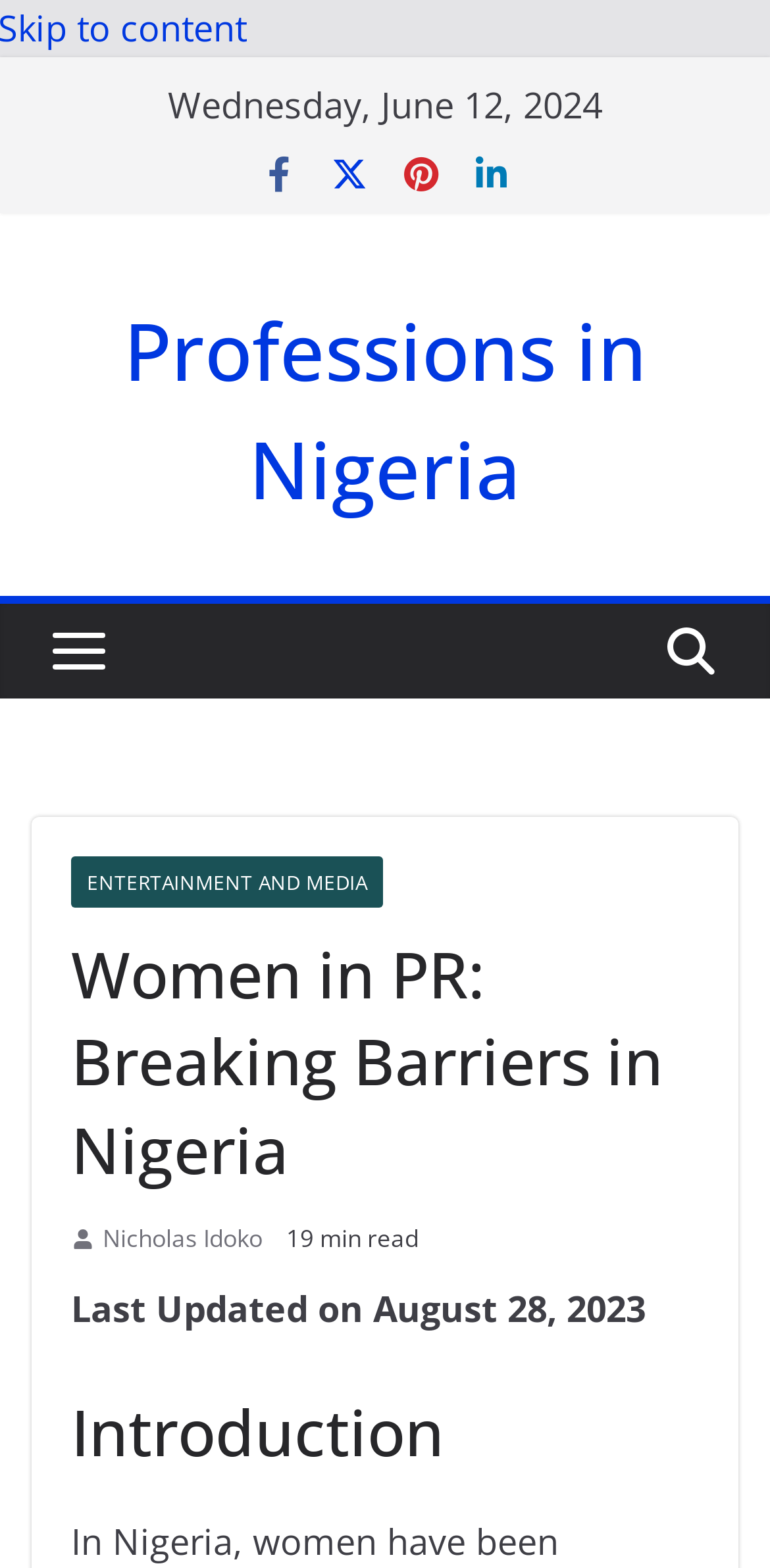Could you find the bounding box coordinates of the clickable area to complete this instruction: "Open menu"?

[0.041, 0.385, 0.164, 0.445]